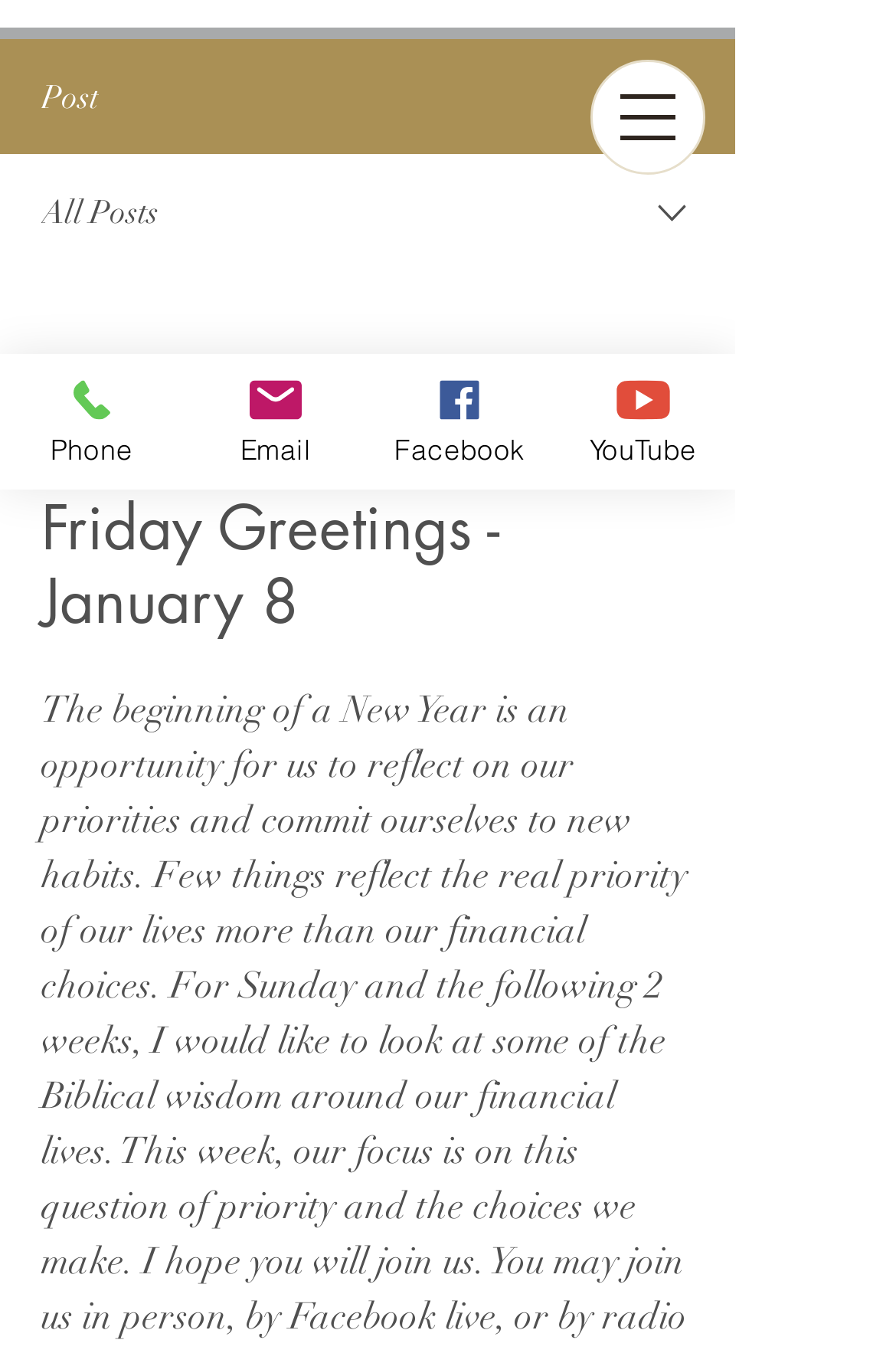Give the bounding box coordinates for the element described by: "Facebook".

[0.41, 0.262, 0.615, 0.362]